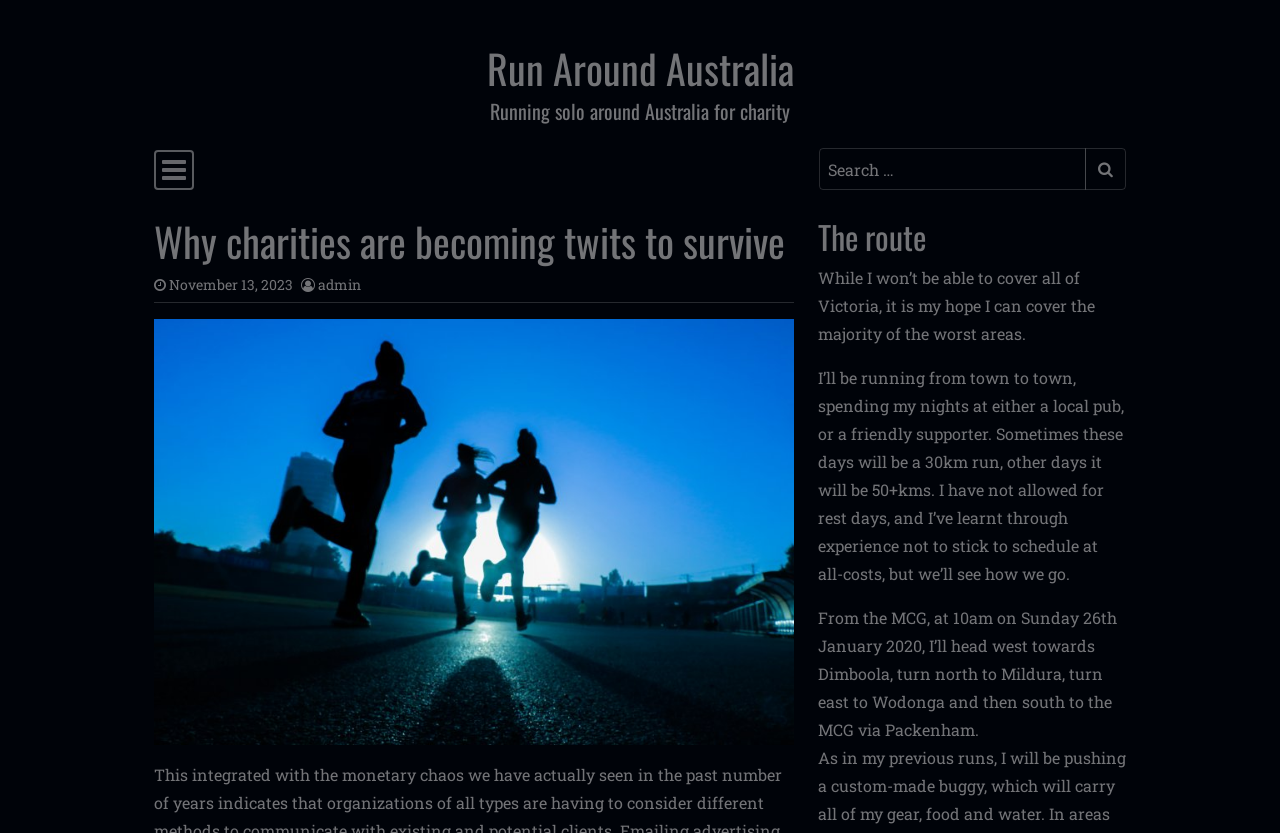Please find the bounding box coordinates (top-left x, top-left y, bottom-right x, bottom-right y) in the screenshot for the UI element described as follows: November 13, 2023

[0.132, 0.33, 0.229, 0.353]